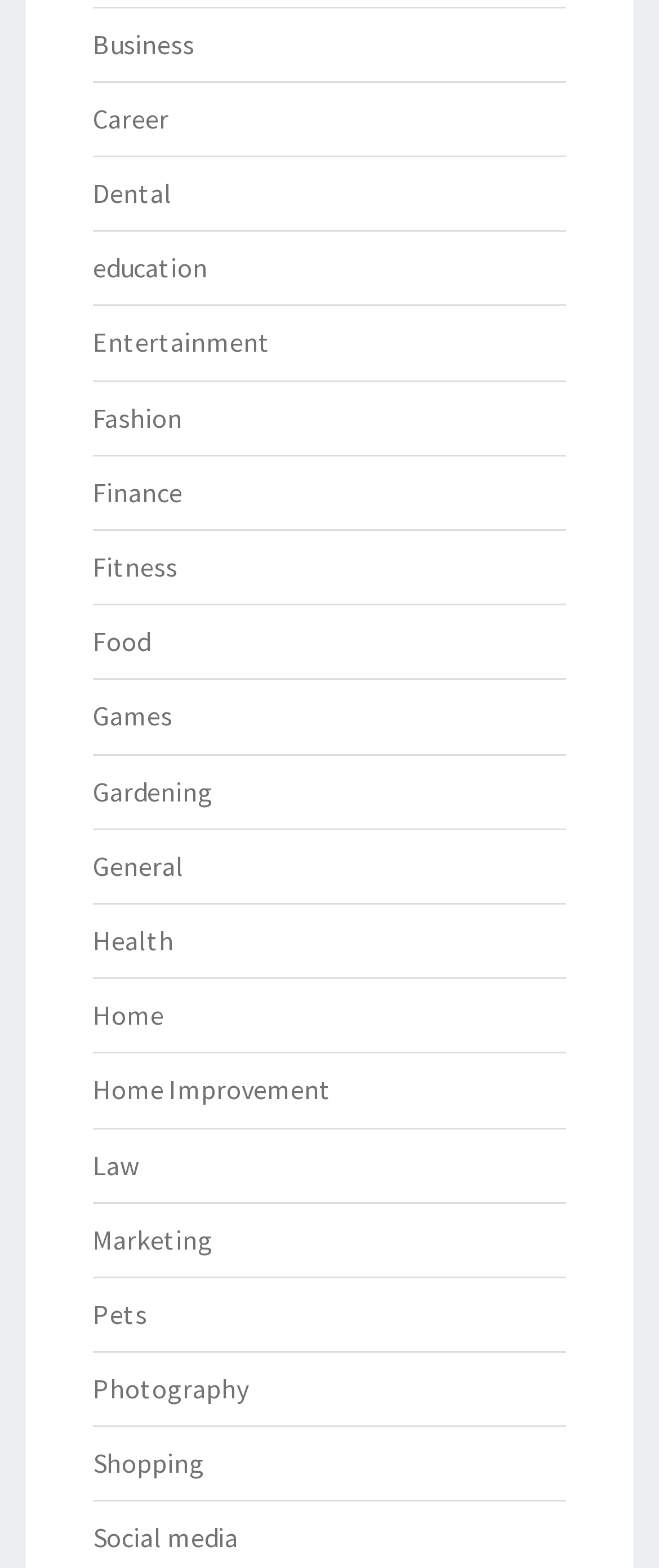Indicate the bounding box coordinates of the element that needs to be clicked to satisfy the following instruction: "View Entertainment". The coordinates should be four float numbers between 0 and 1, i.e., [left, top, right, bottom].

[0.141, 0.208, 0.41, 0.229]